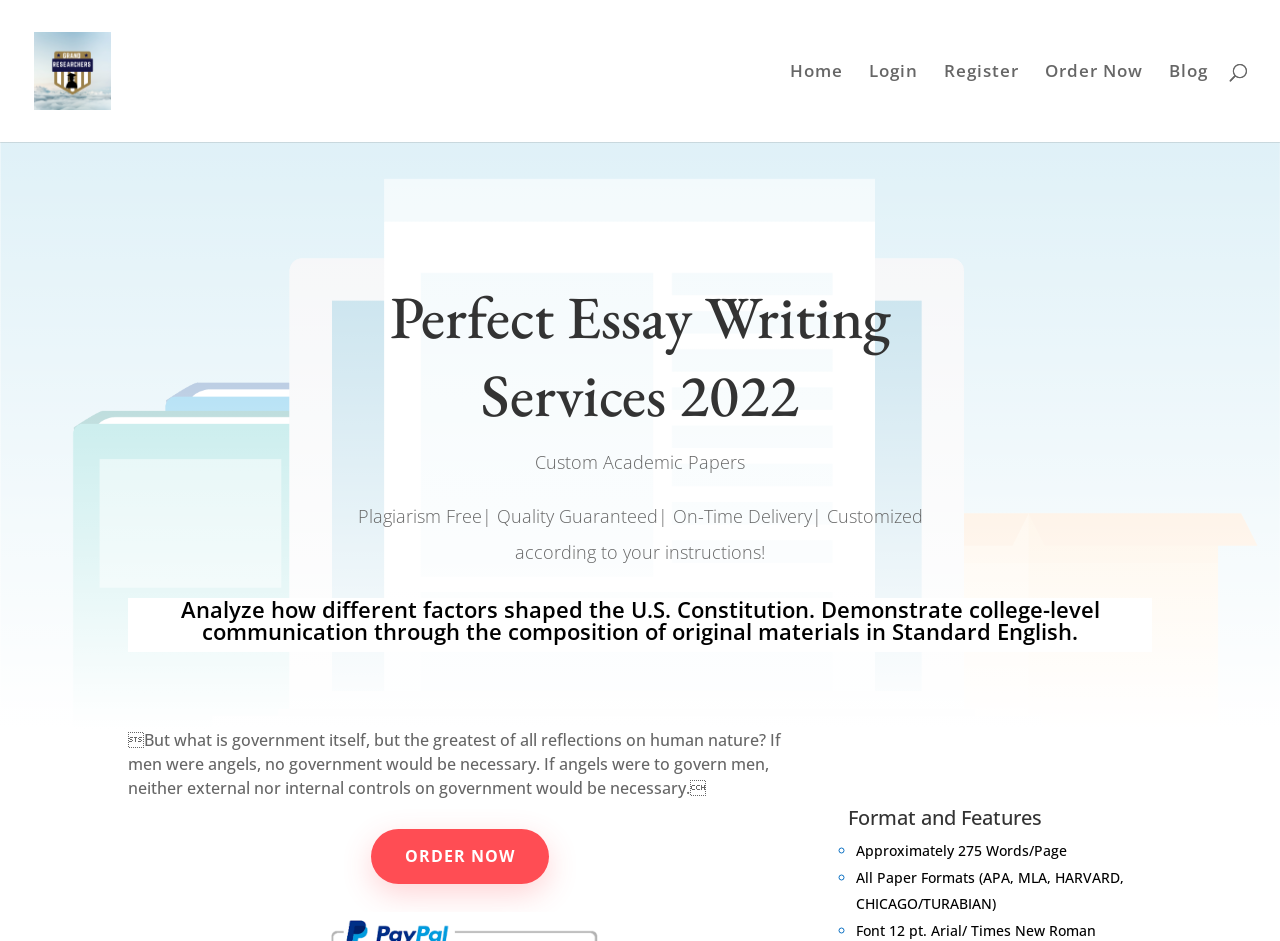What is the main topic of the webpage?
Please provide a comprehensive and detailed answer to the question.

The main topic of the webpage can be inferred from the heading 'Analyze how different factors shaped the U.S. Constitution. Demonstrate college-level communication through the composition of original materials in Standard English.' which is prominently displayed on the webpage.